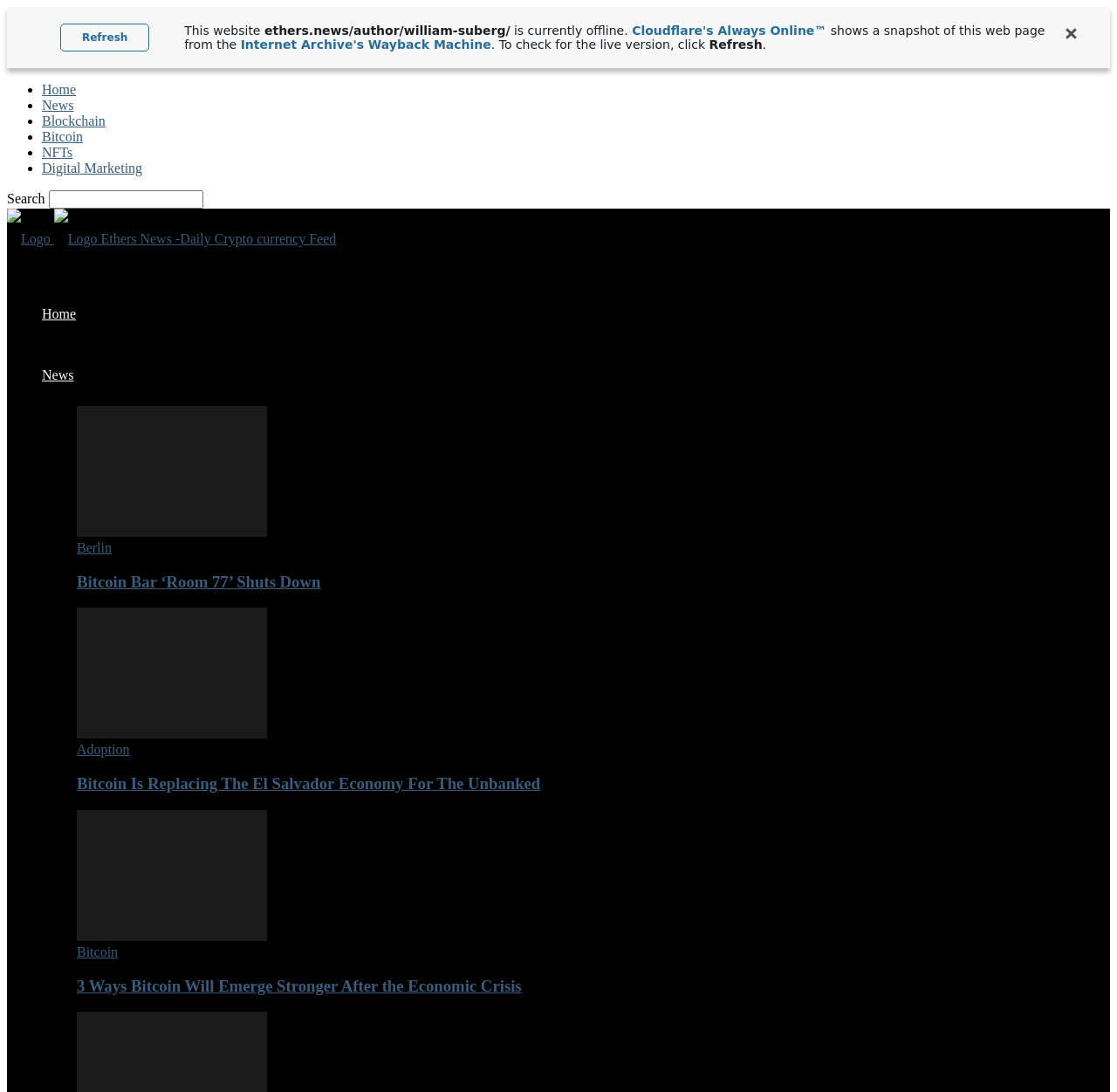Kindly provide the bounding box coordinates of the section you need to click on to fulfill the given instruction: "Go to Home page".

[0.038, 0.075, 0.068, 0.089]